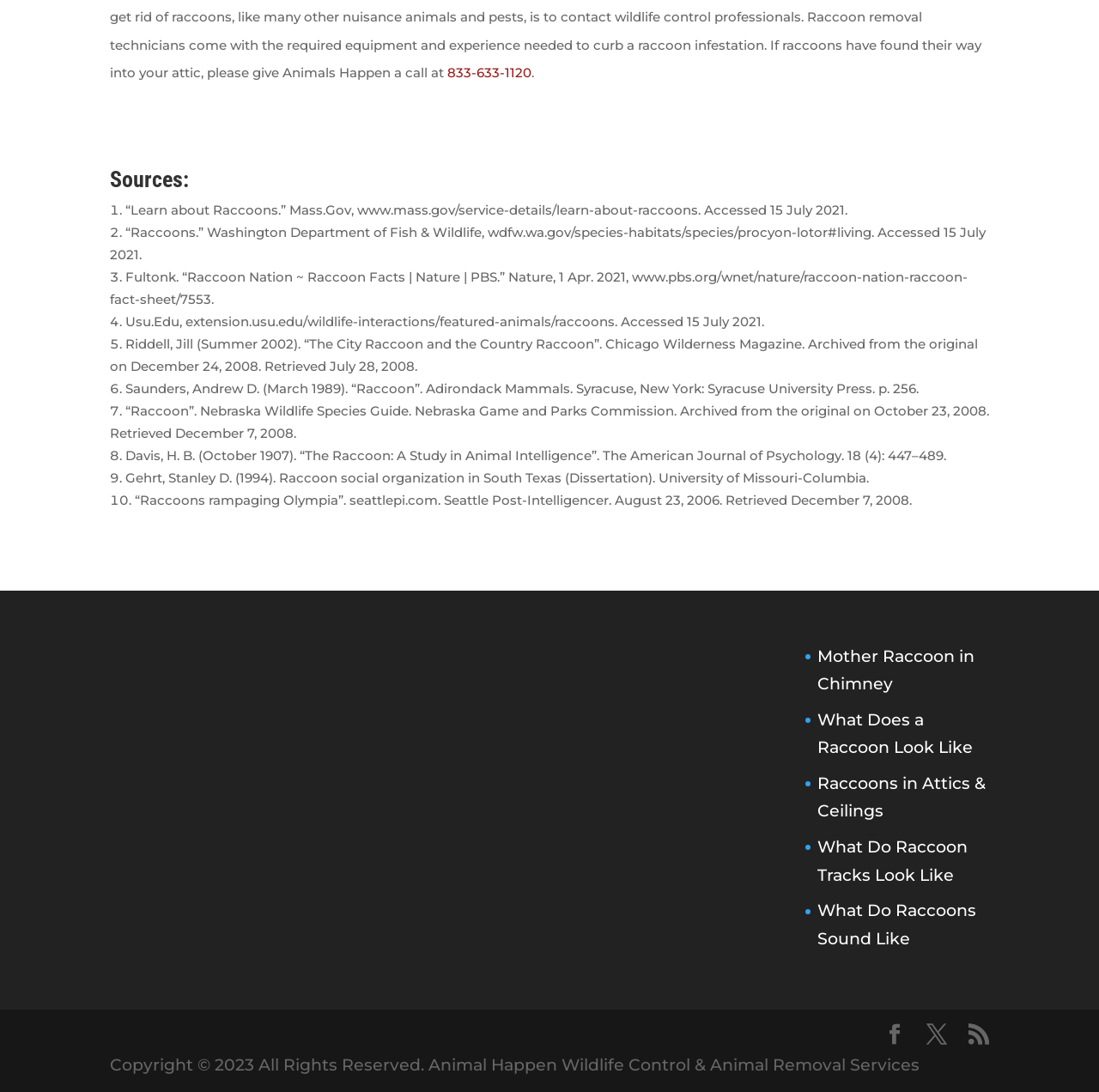Respond to the question below with a single word or phrase: What is the format of the sources listed on the webpage?

APA style